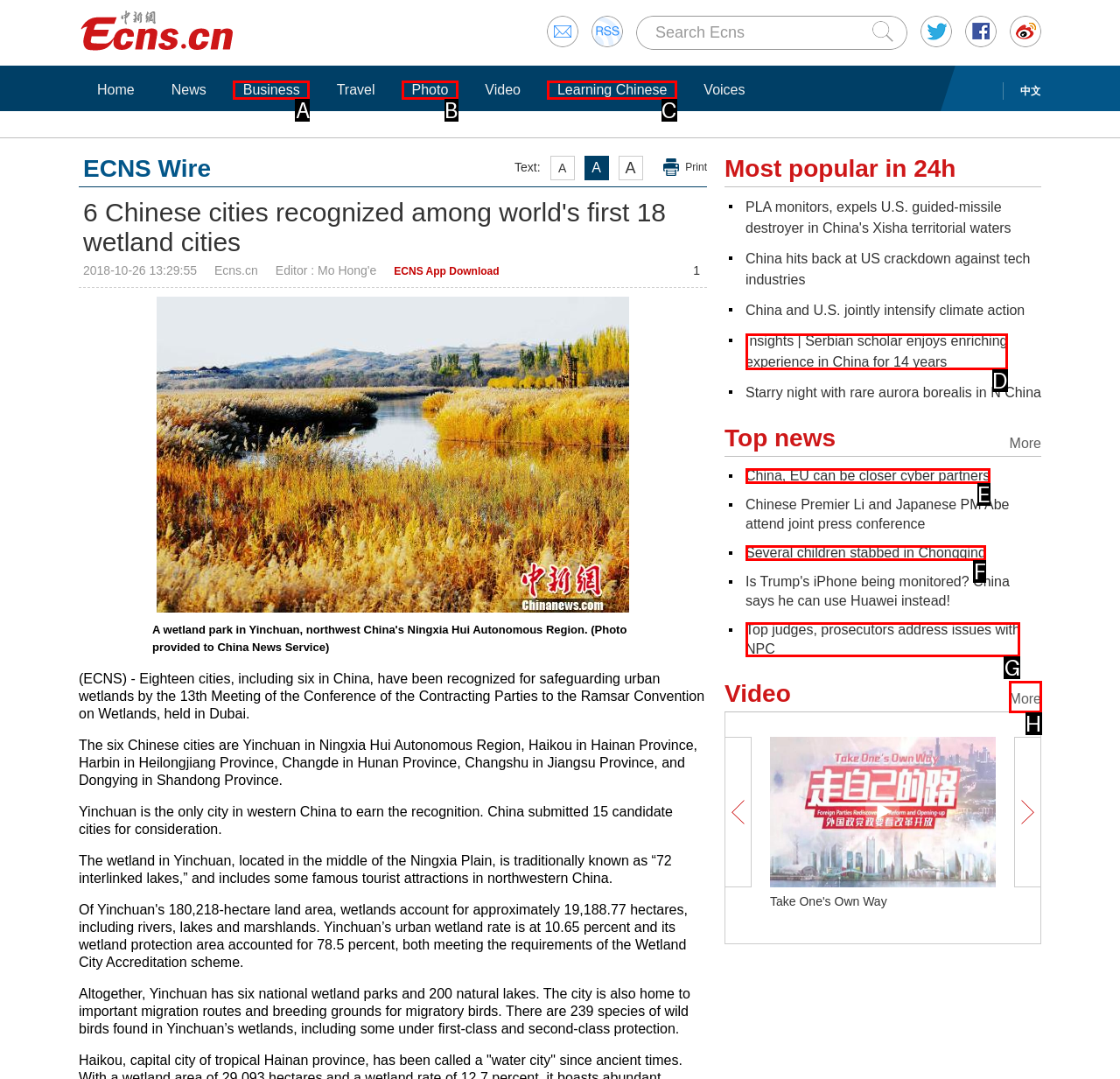Given the description: Learning Chinese
Identify the letter of the matching UI element from the options.

C